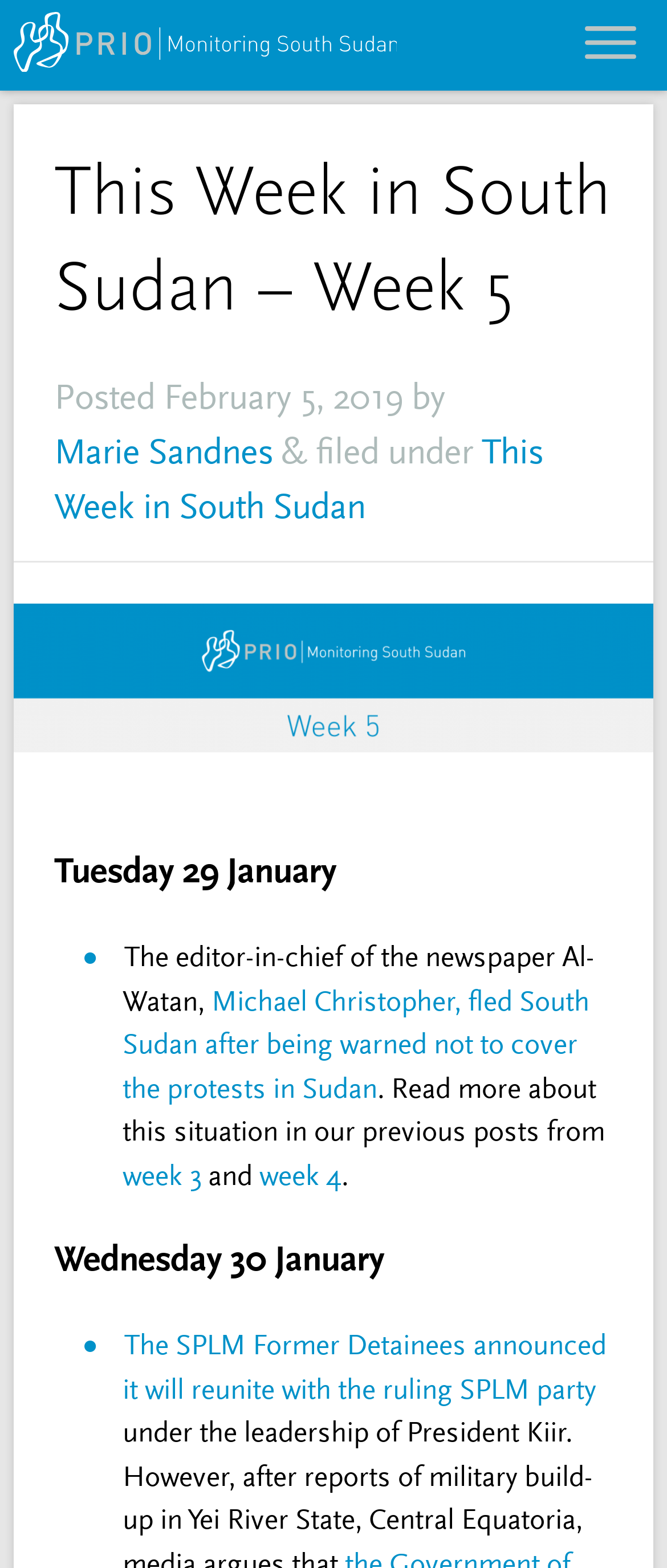What is the date of the post?
Look at the image and construct a detailed response to the question.

I found the date of the post by looking at the time element which is a child of the HeaderAsNonLandmark element. The time element has a child StaticText element with the text 'February 5, 2019'.